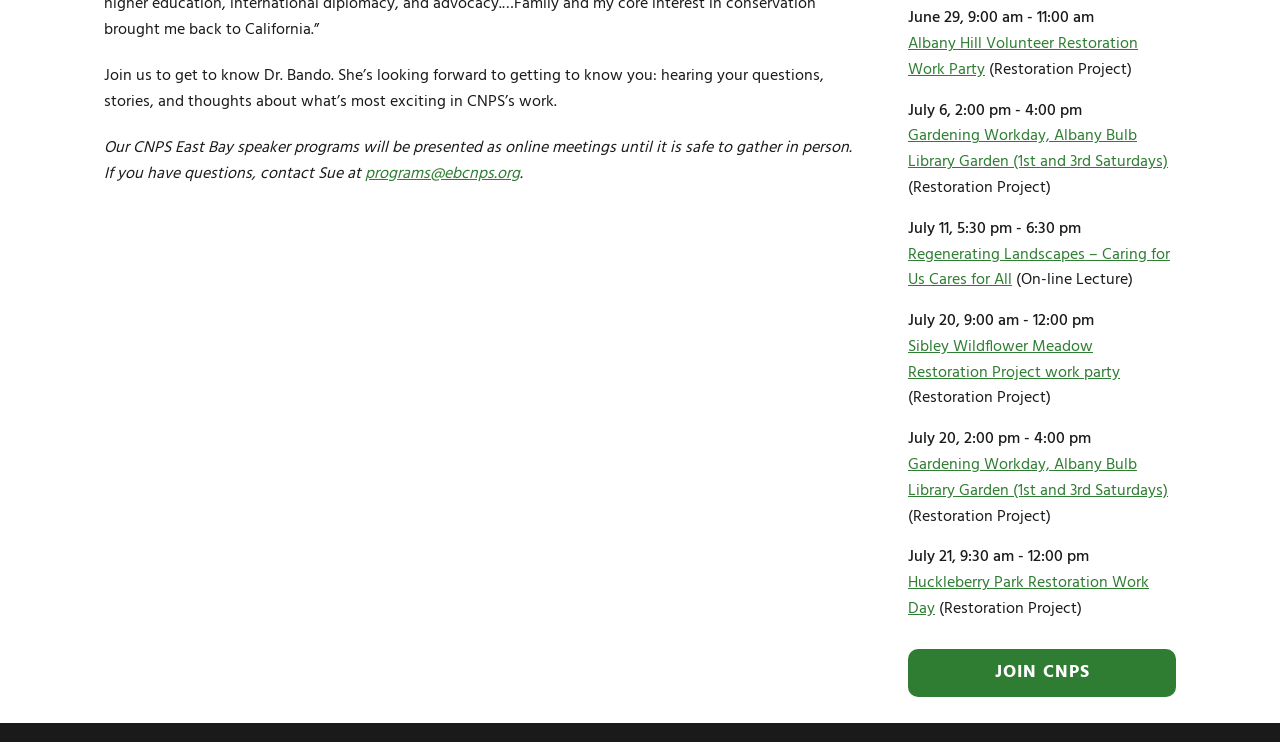What type of event is 'Albany Hill Volunteer Restoration Work Party'?
Use the image to answer the question with a single word or phrase.

Restoration Project